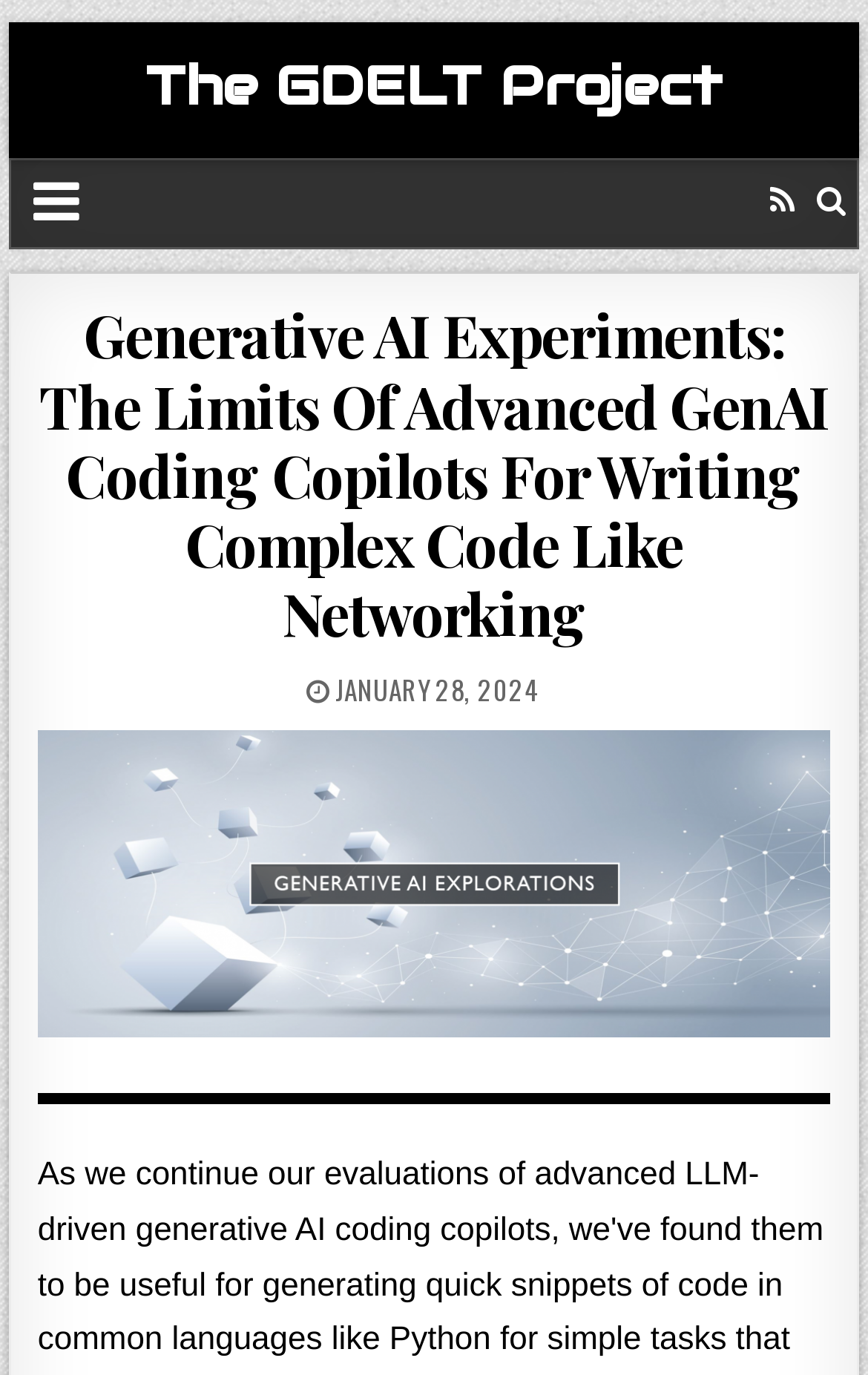Generate the text of the webpage's primary heading.

The GDELT Project